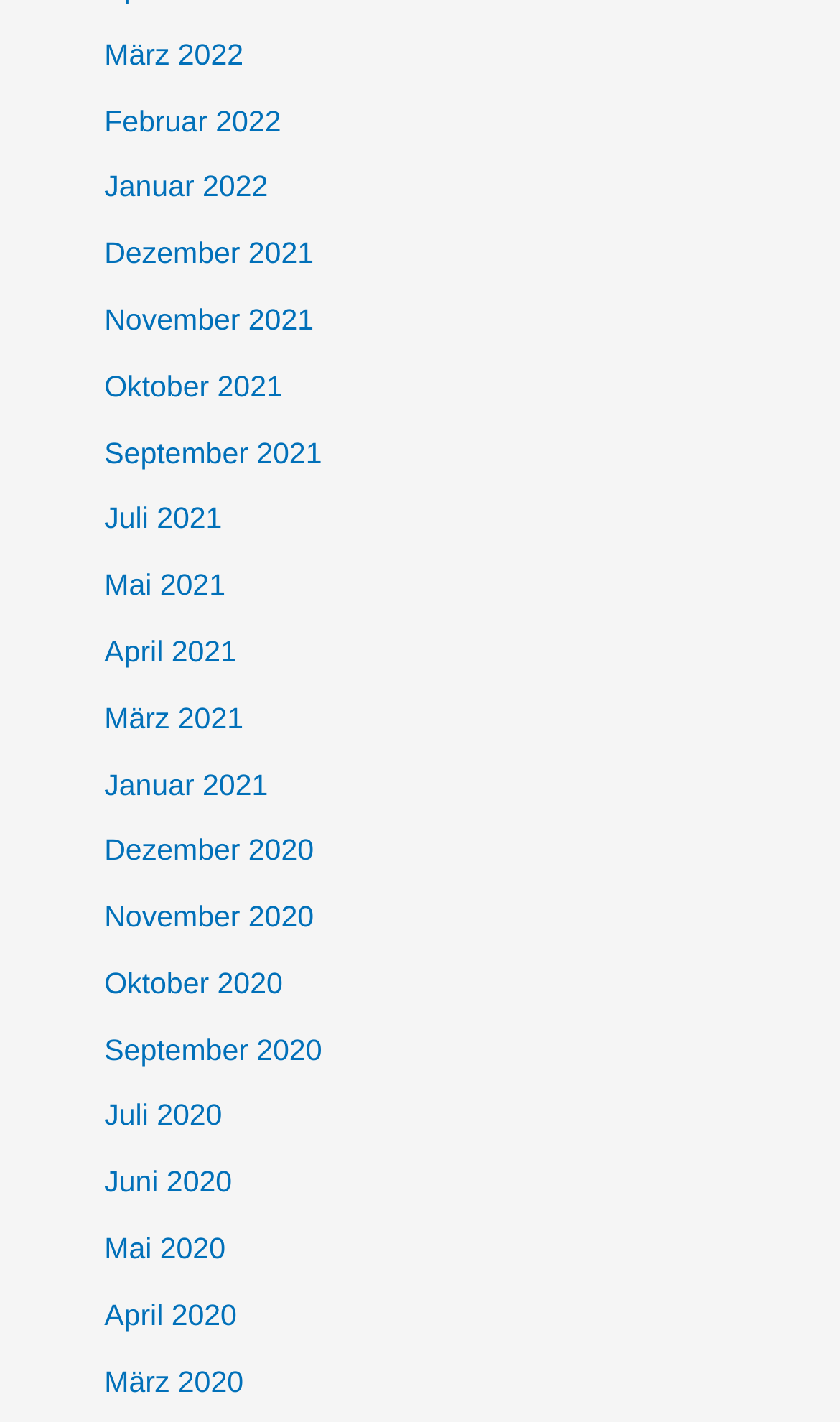Answer the question below with a single word or a brief phrase: 
Are the months listed in chronological order?

Yes